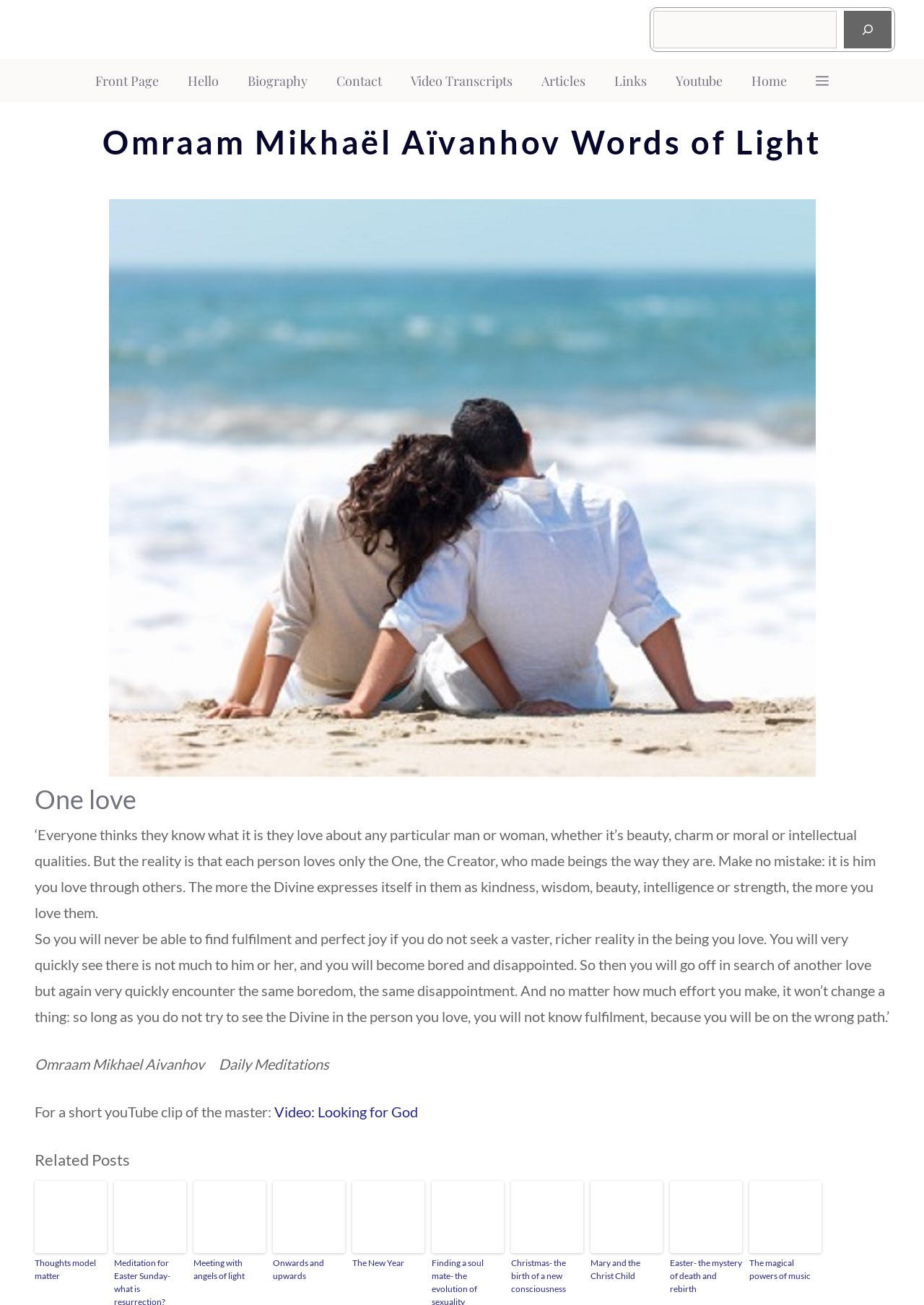Give a one-word or phrase response to the following question: What is the topic of the meditation mentioned on the webpage?

Easter Sunday